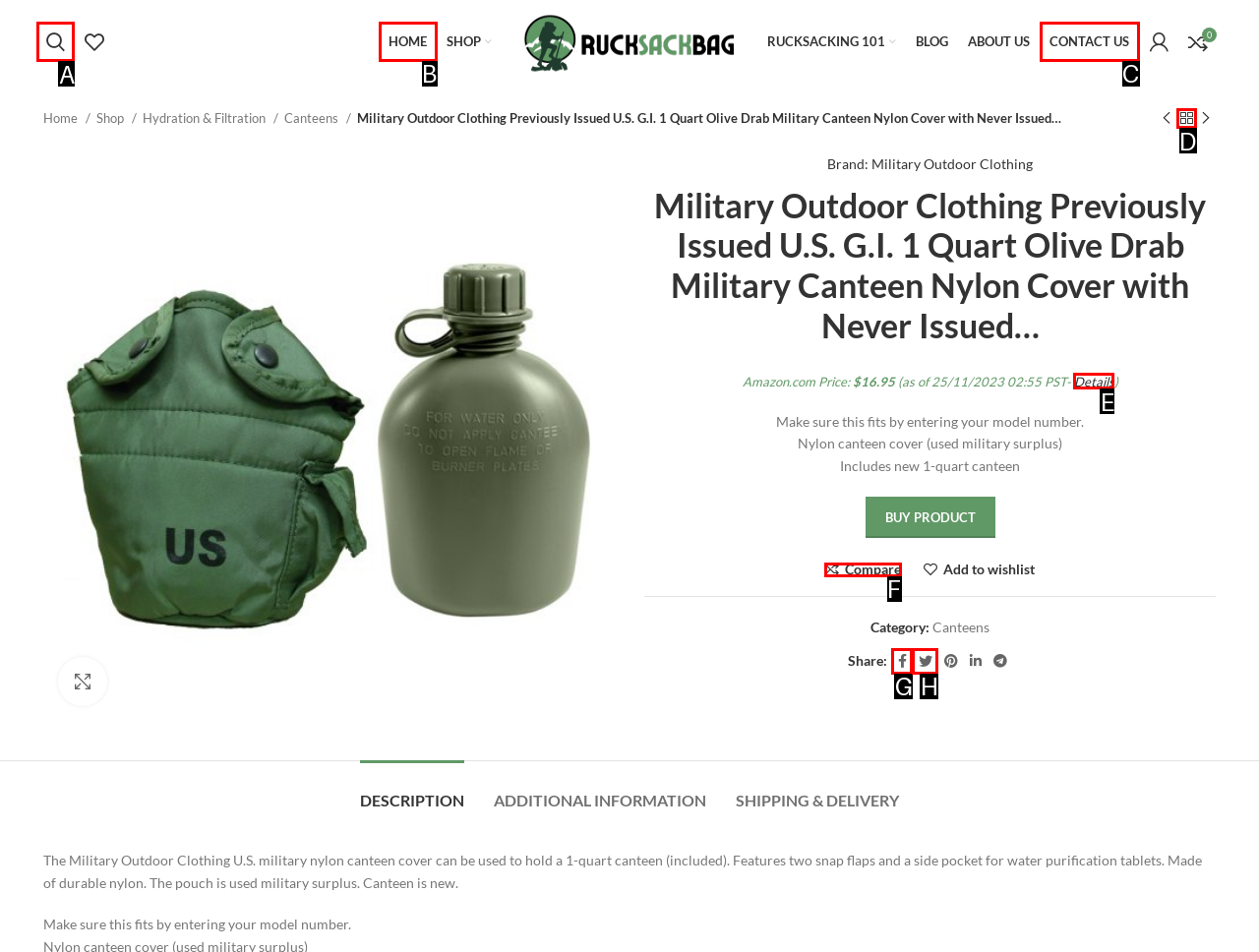Pick the right letter to click to achieve the task: Search for products
Answer with the letter of the correct option directly.

A